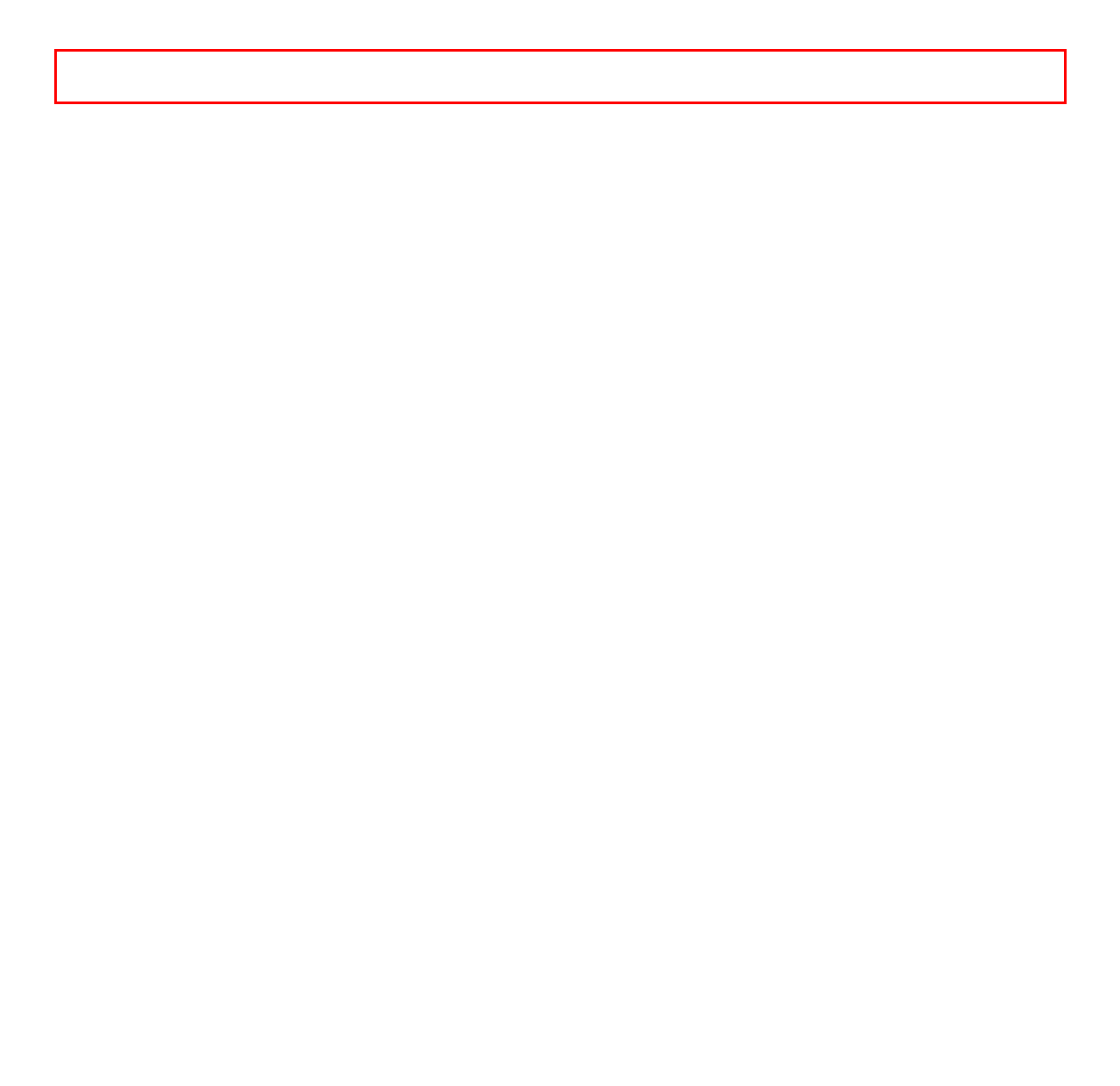You have a screenshot of a webpage where a UI element is enclosed in a red rectangle. Perform OCR to capture the text inside this red rectangle.

Expertise and Specialization-Our team consists of trained professionals with expertise in non-emergency medical transportation. We specialize in wheelchair, stretcher, and ambulatory transport, ensuring that our passengers receive the specialized care they deserve.